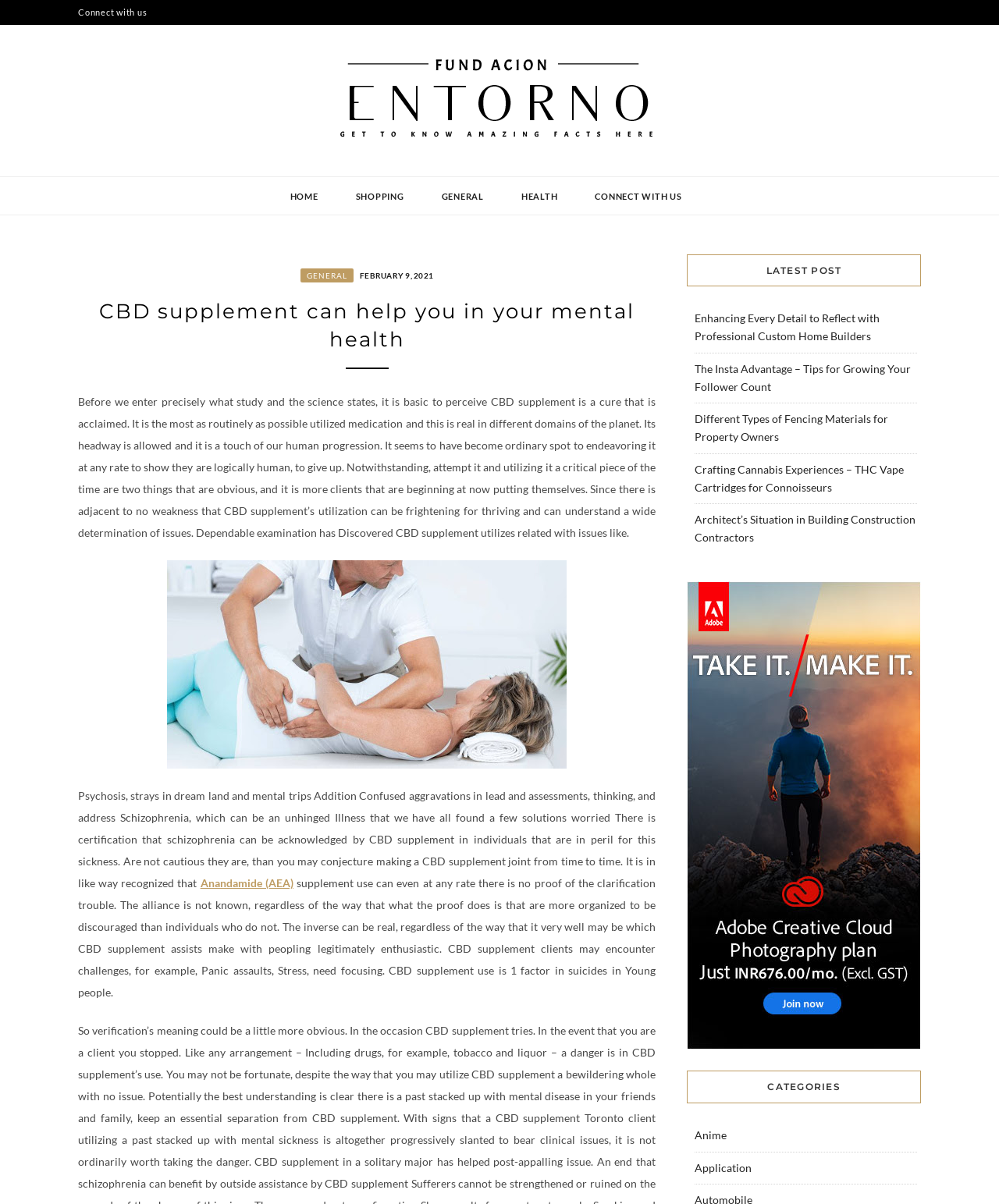What is the name of the organization?
Relying on the image, give a concise answer in one word or a brief phrase.

Fund Acion Entorno